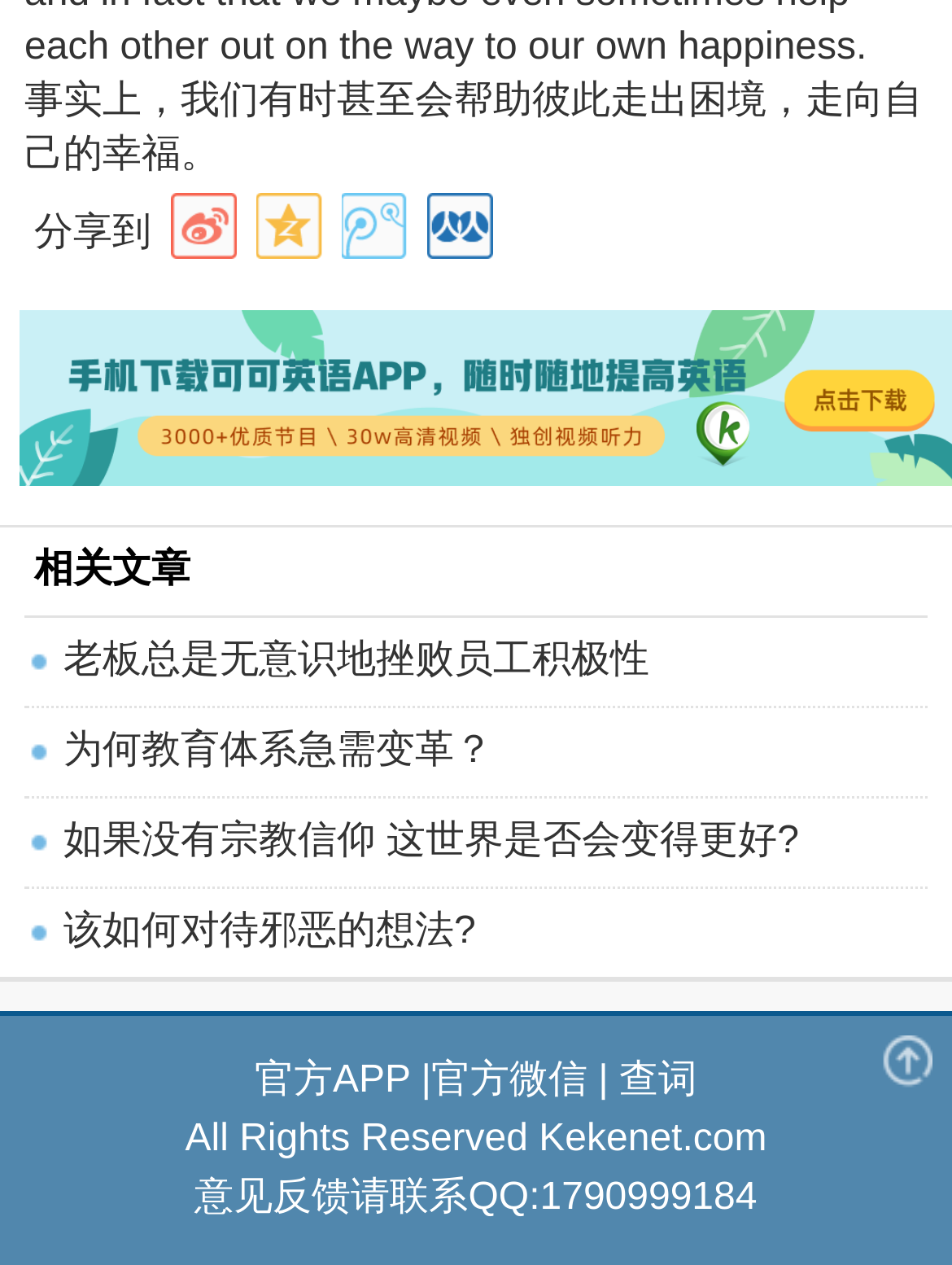Using the description "为何教育体系急需变革？", predict the bounding box of the relevant HTML element.

[0.026, 0.56, 0.974, 0.63]